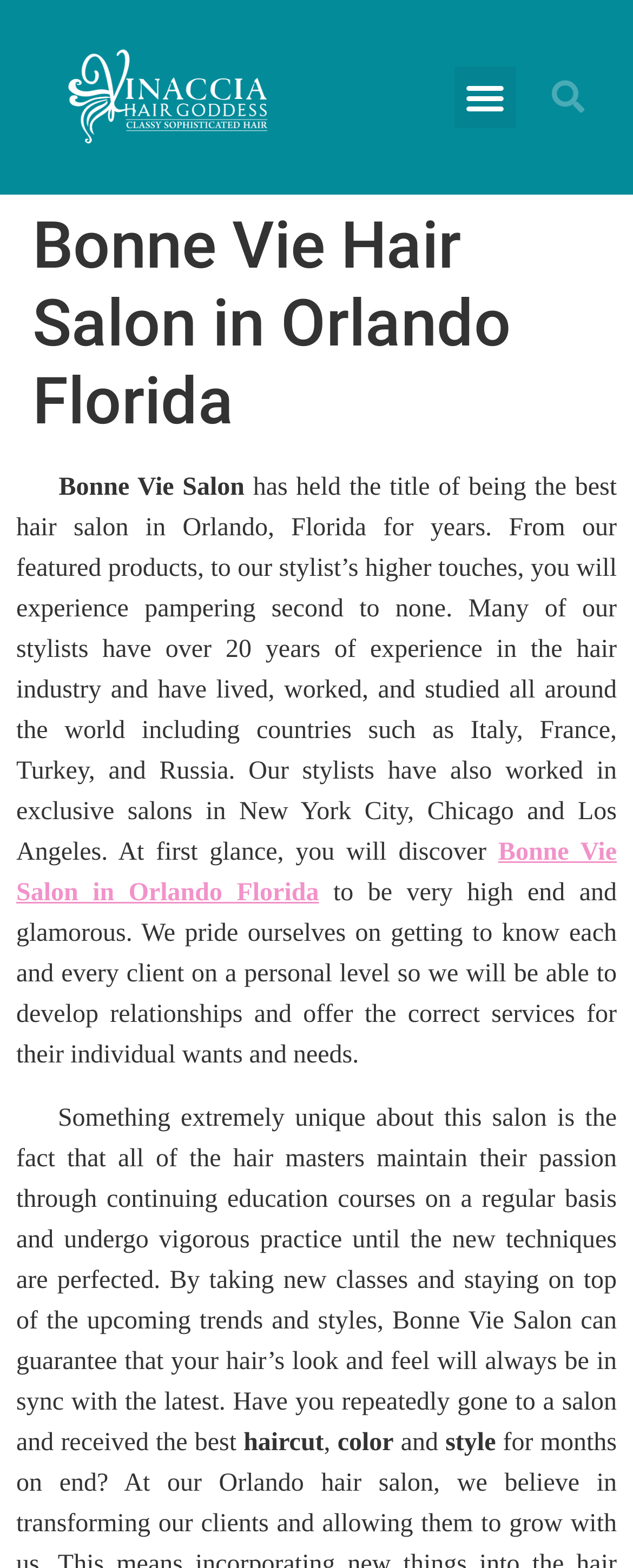Respond with a single word or phrase for the following question: 
What is the name of the hair salon?

Bonne Vie Hair Salon